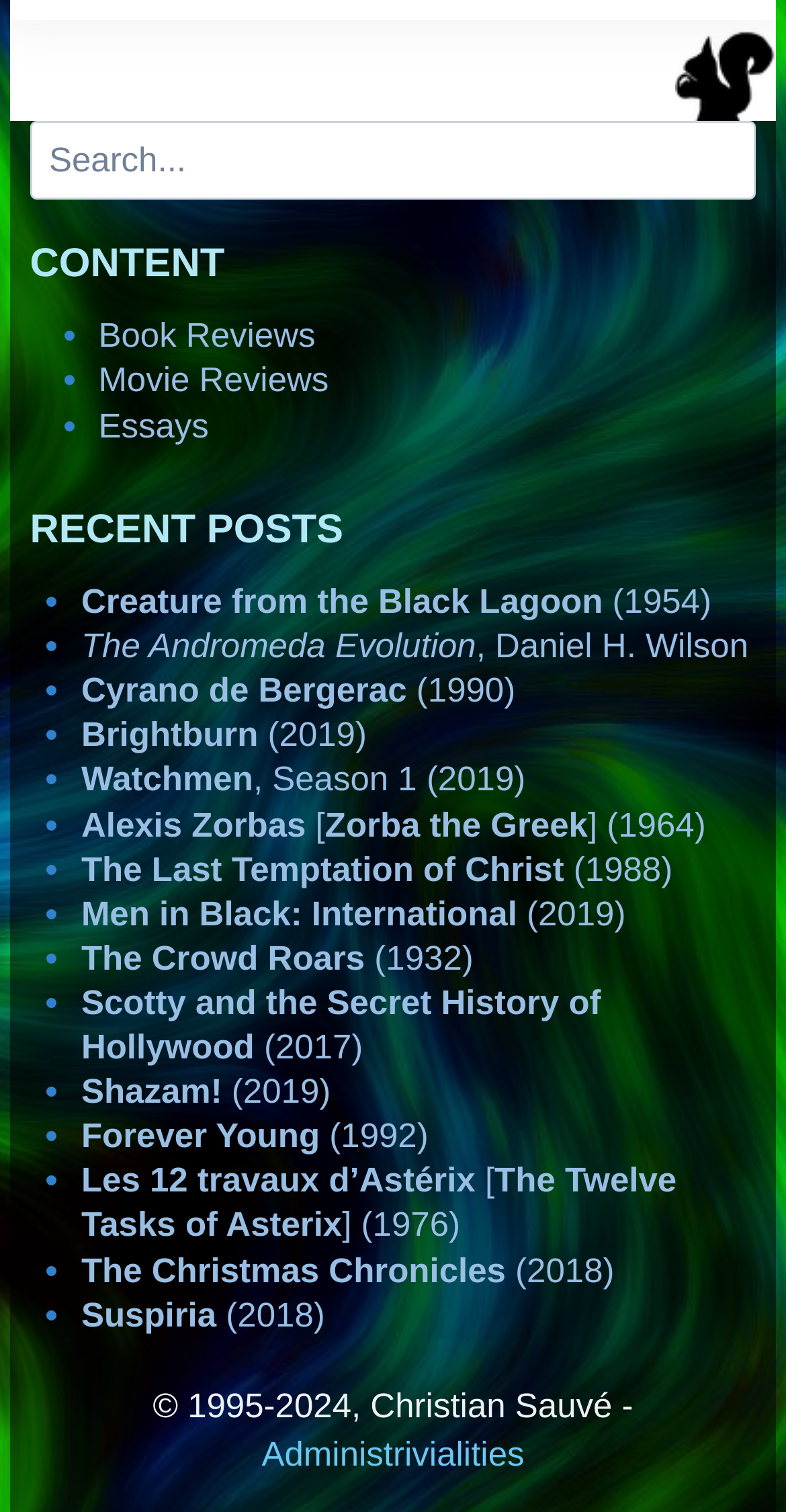Provide the bounding box coordinates for the UI element that is described by this text: "Forever Young (1992)". The coordinates should be in the form of four float numbers between 0 and 1: [left, top, right, bottom].

[0.103, 0.739, 0.545, 0.764]